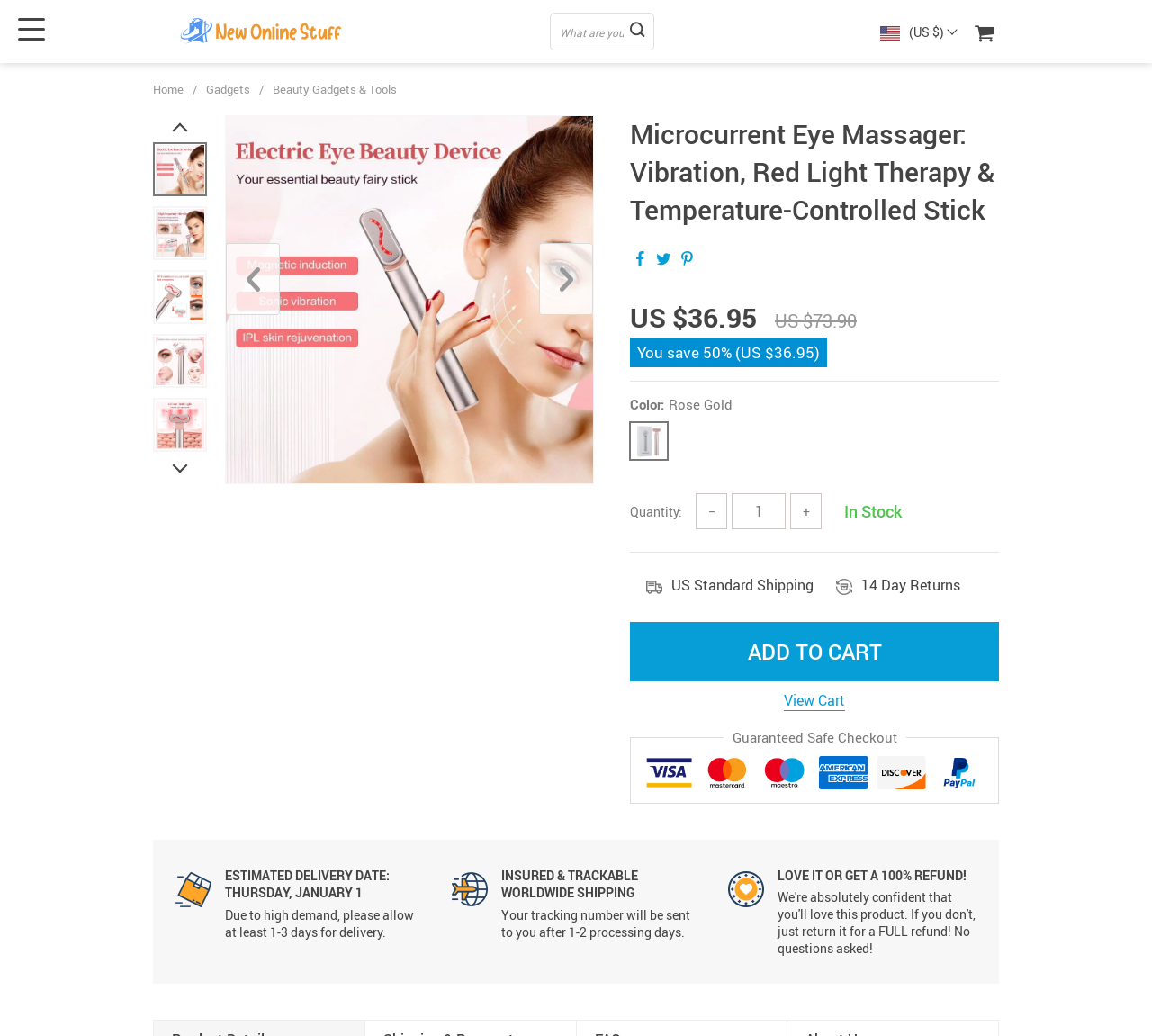Answer the question using only a single word or phrase: 
Is the product in stock?

Yes